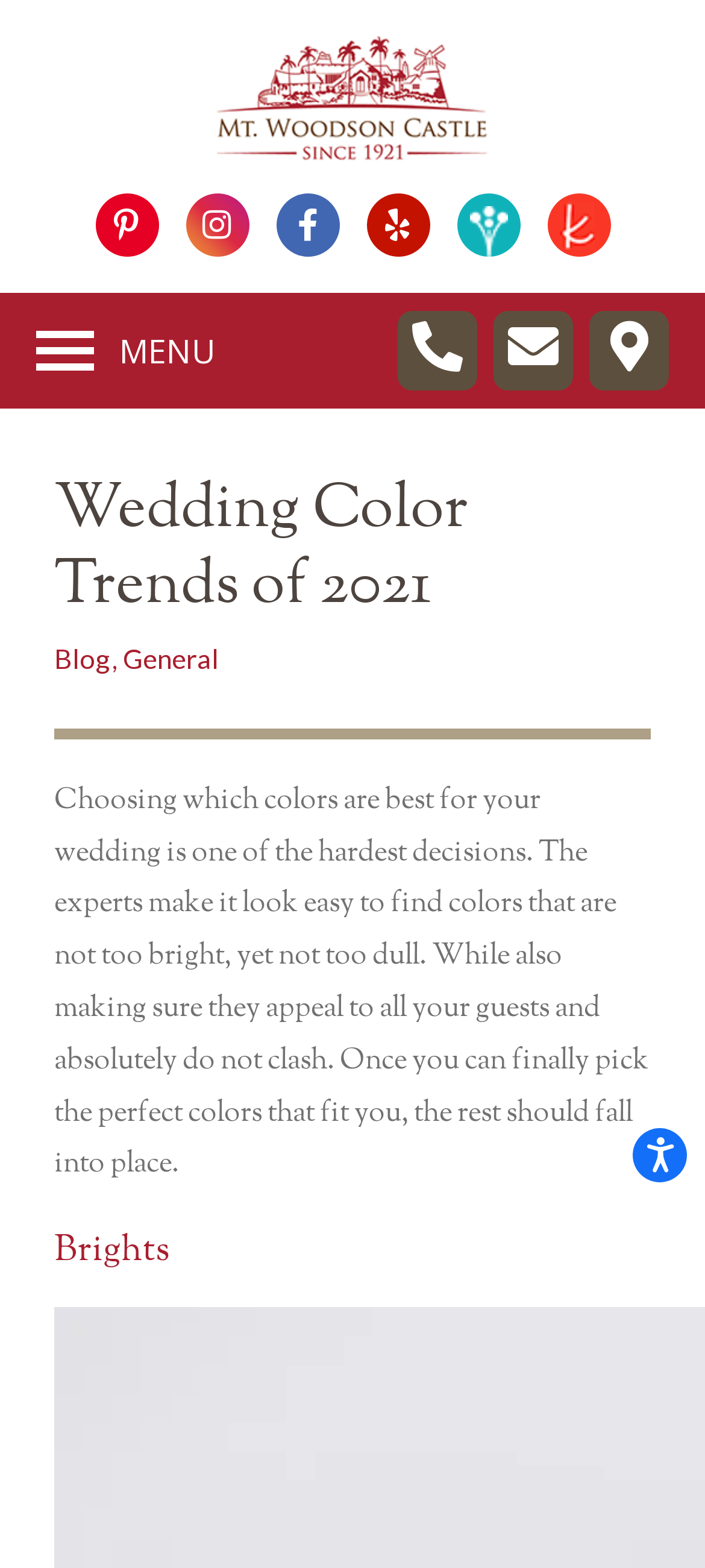Determine the bounding box coordinates for the area that needs to be clicked to fulfill this task: "Skip to content". The coordinates must be given as four float numbers between 0 and 1, i.e., [left, top, right, bottom].

[0.051, 0.058, 0.564, 0.111]